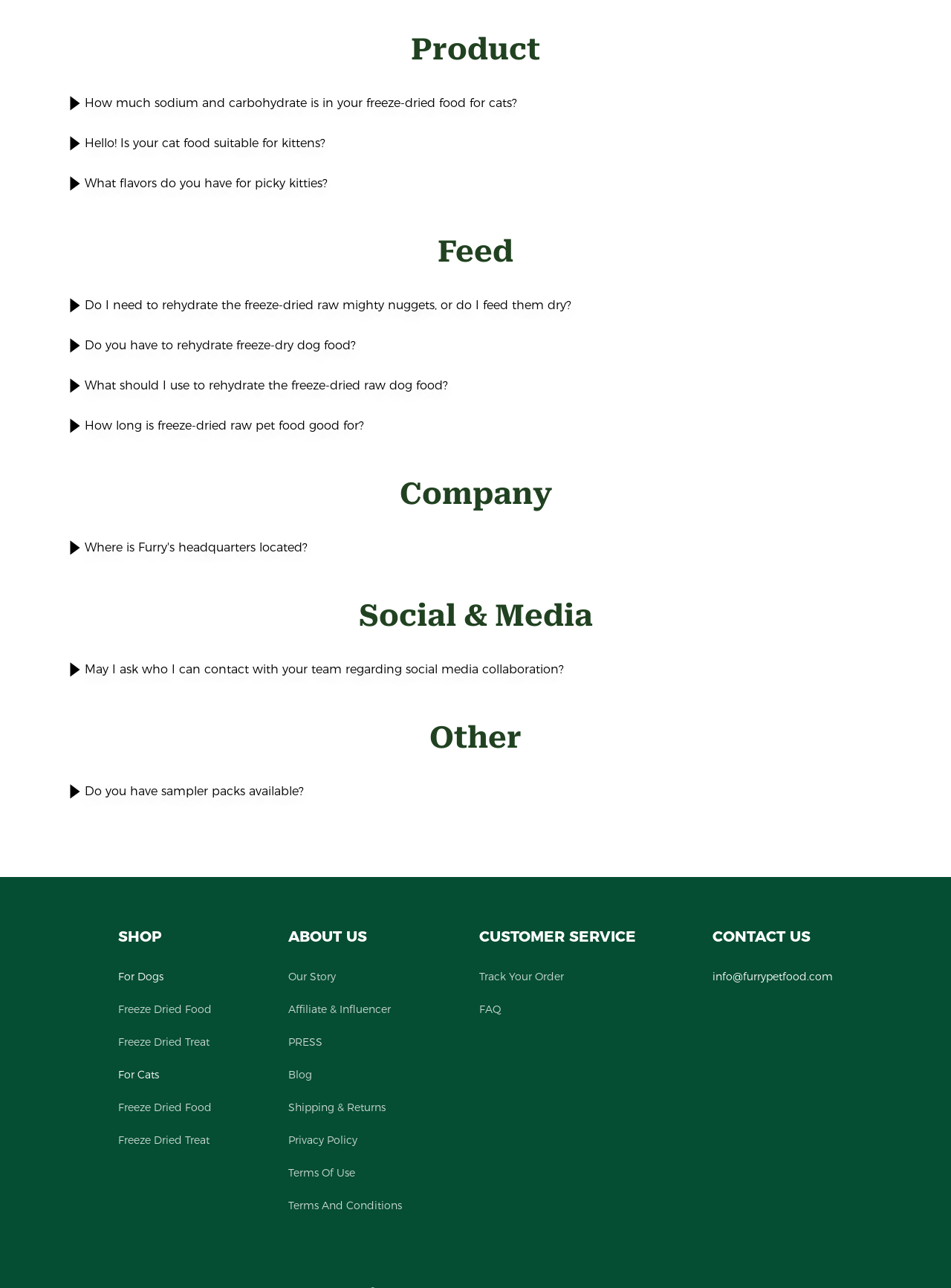What is the purpose of the 'Feed' section?
Could you please answer the question thoroughly and with as much detail as possible?

The 'Feed' section is located near the top of the page, and it has a series of questions related to pet food, such as 'How much sodium and carbohydrate is in your freeze-dried food for cats?' and 'Do I need to rehydrate the freeze-dried raw mighty nuggets, or do I feed them dry?'. This suggests that the purpose of the 'Feed' section is to provide information about pet food.